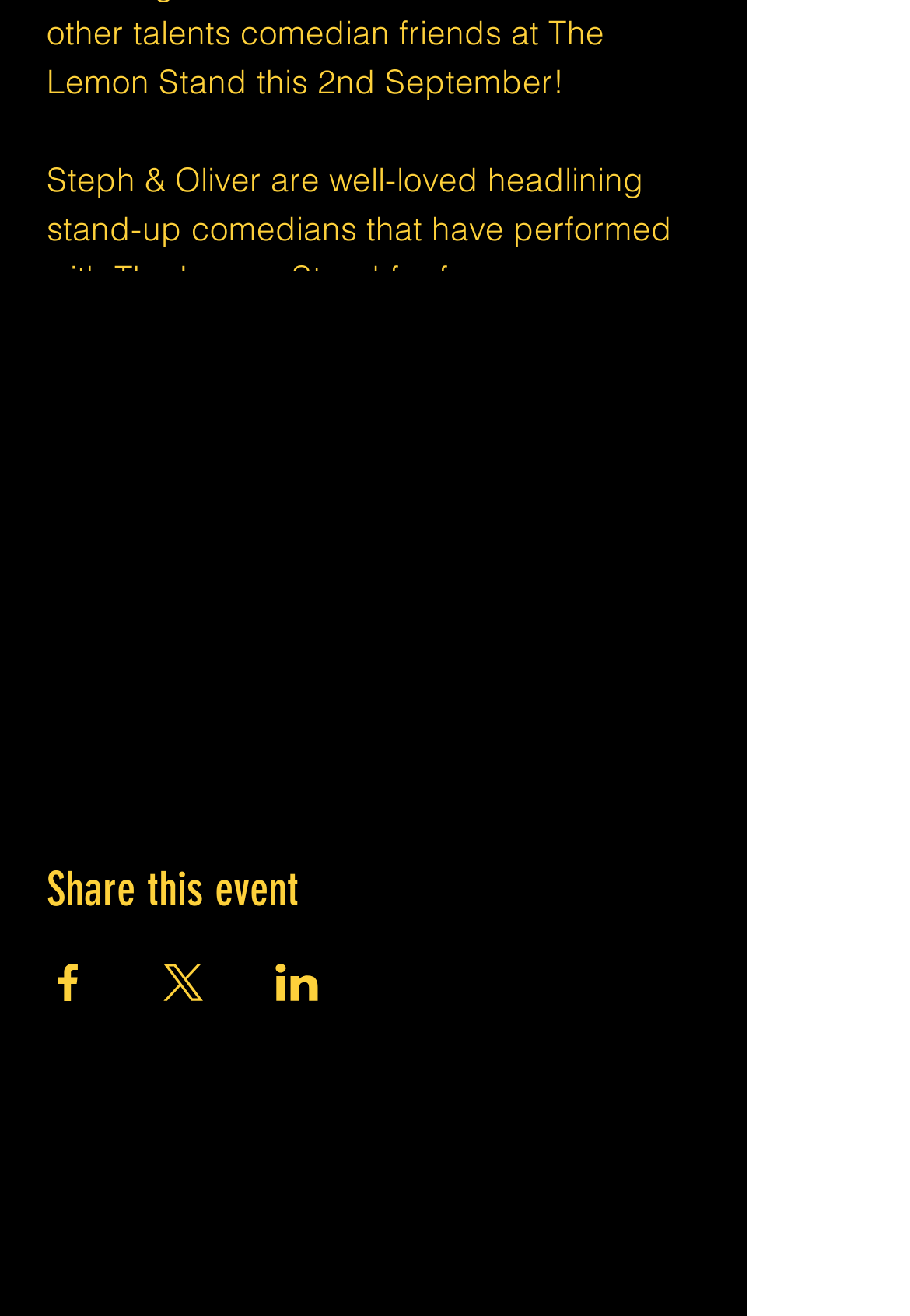Provide the bounding box coordinates of the HTML element described by the text: "aria-label="Open menu"". The coordinates should be in the format [left, top, right, bottom] with values between 0 and 1.

None